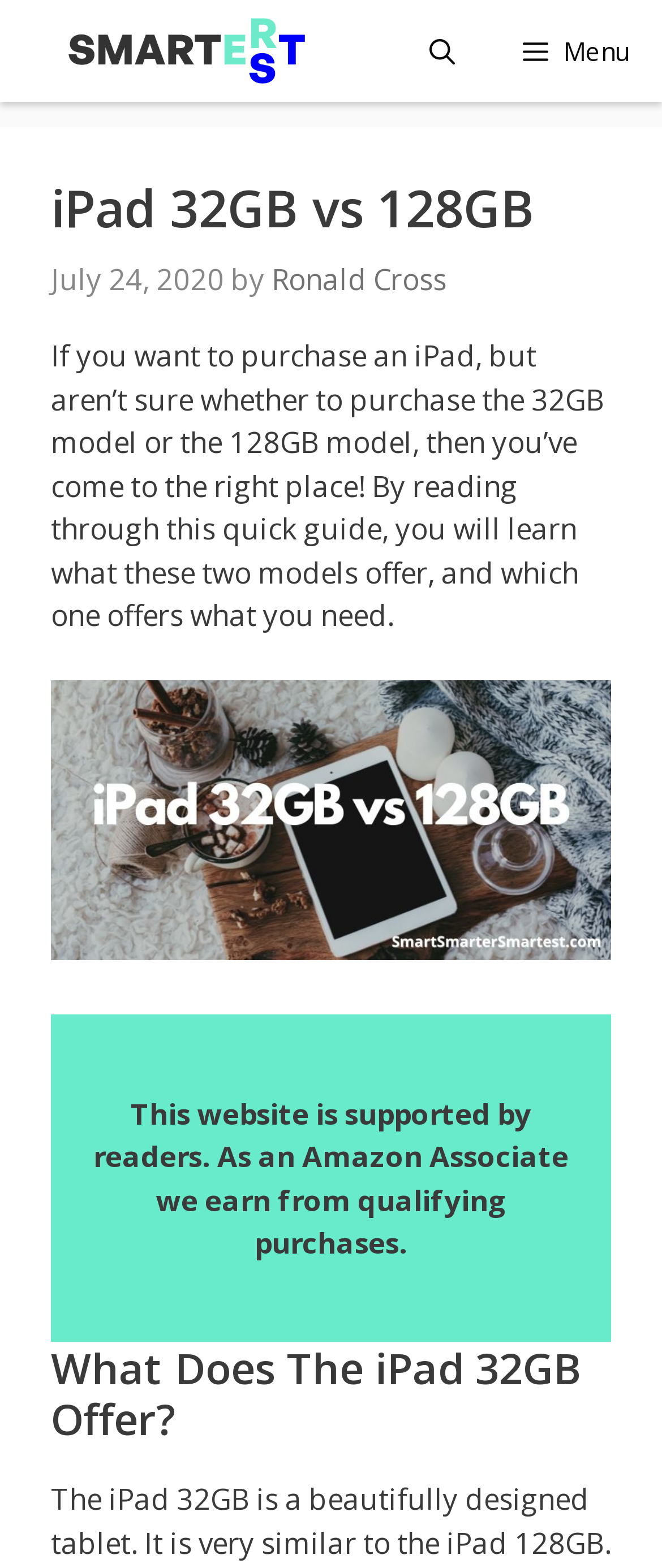Bounding box coordinates are specified in the format (top-left x, top-left y, bottom-right x, bottom-right y). All values are floating point numbers bounded between 0 and 1. Please provide the bounding box coordinate of the region this sentence describes: Claudia Heilbrunn

None